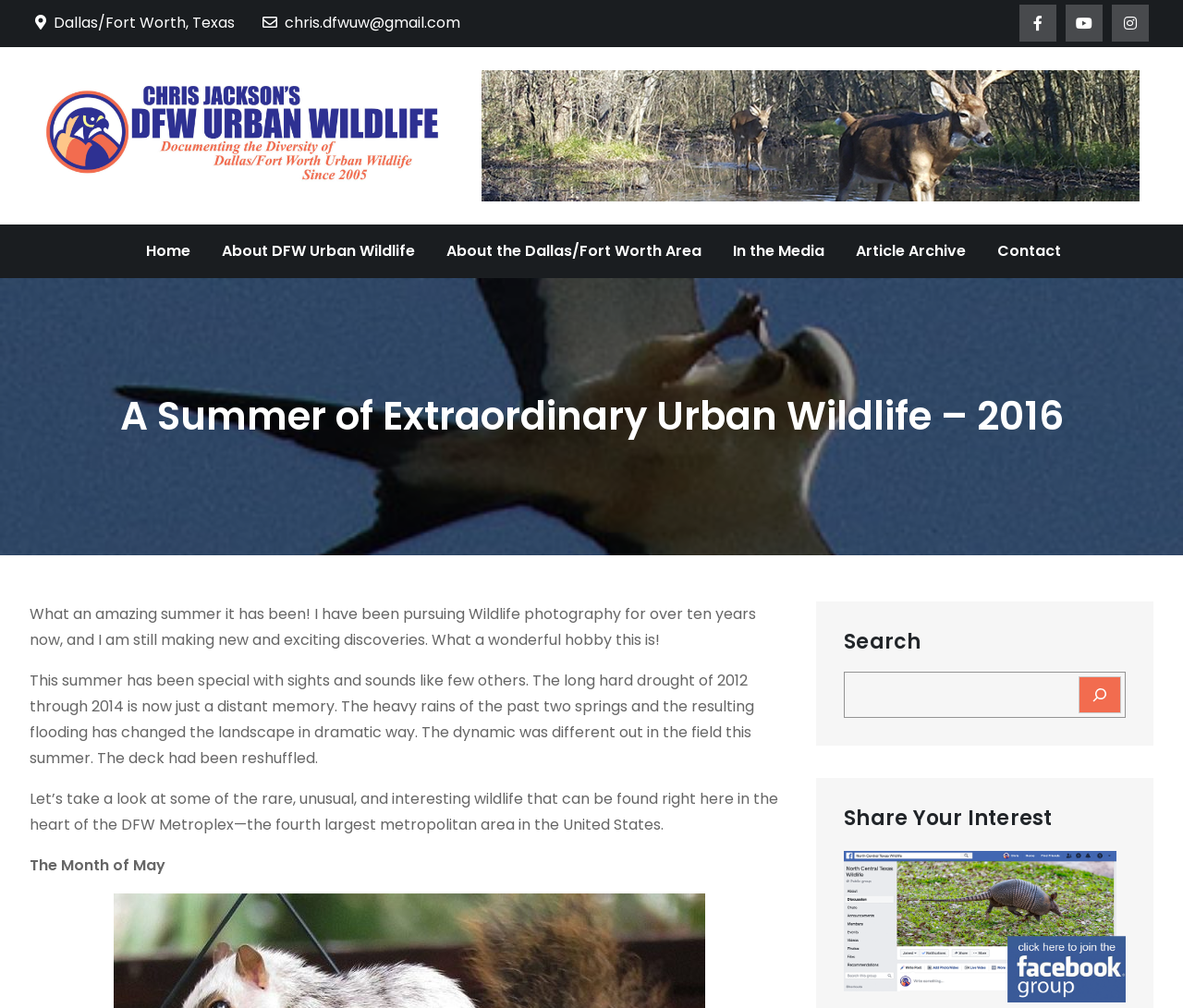What is the focus of the website?
Using the details from the image, give an elaborate explanation to answer the question.

I inferred the answer by analyzing the text content of the webpage, which mentions 'Urban Wildlife' multiple times, and also has a heading element with the text 'Documenting the Diversity of Dallas/Fort Worth Urban Wildlife Since 2005', indicating that the website is focused on urban wildlife.